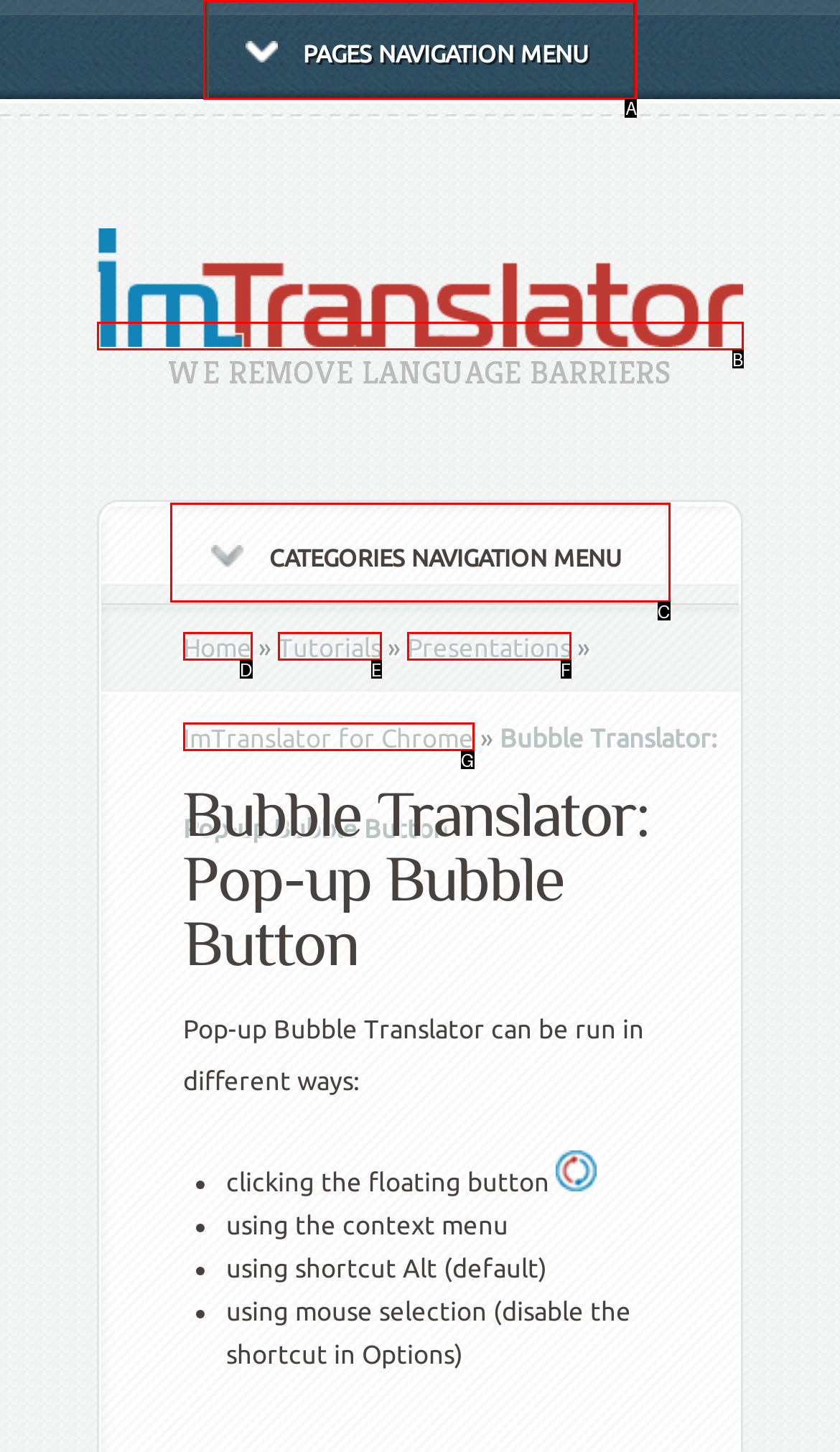Tell me which option best matches the description: parent_node: WE REMOVE LANGUAGE BARRIERS
Answer with the option's letter from the given choices directly.

B